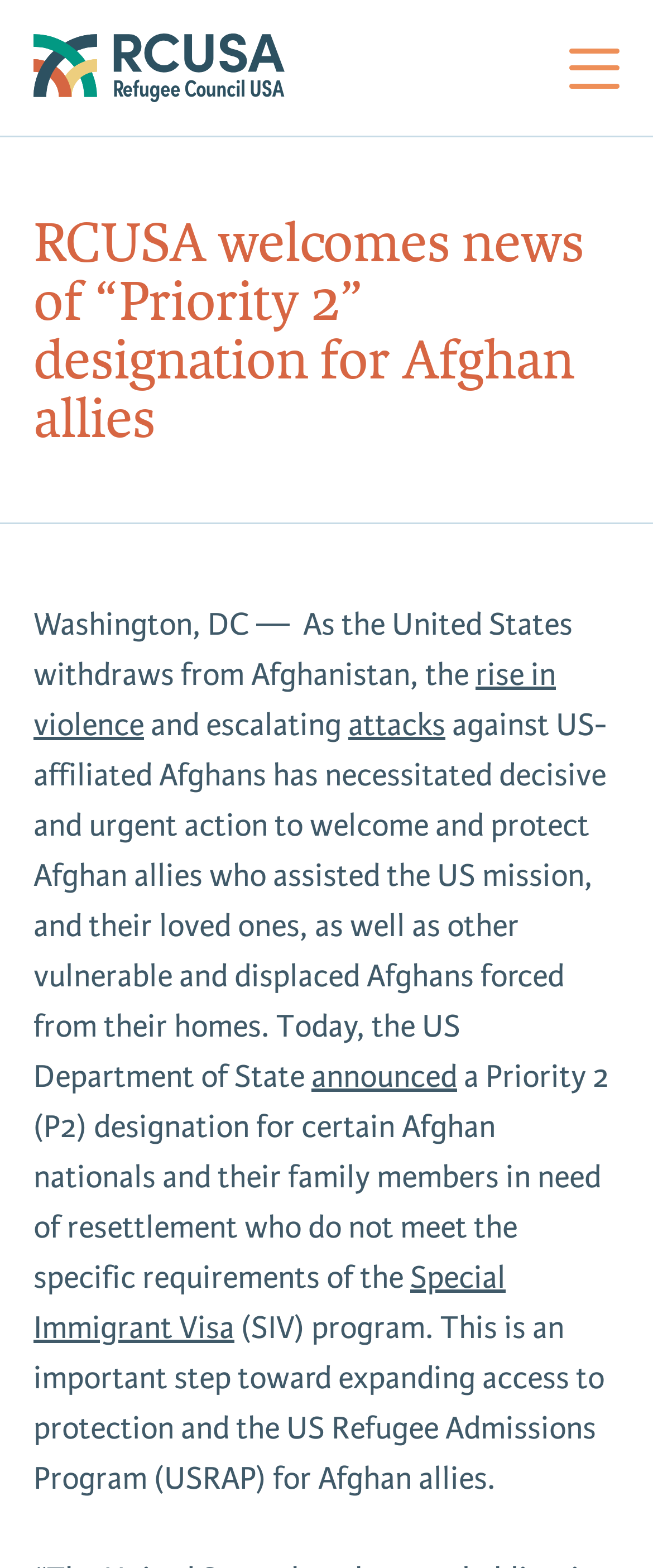Highlight the bounding box coordinates of the element you need to click to perform the following instruction: "Go to About Us page."

[0.051, 0.119, 0.949, 0.154]